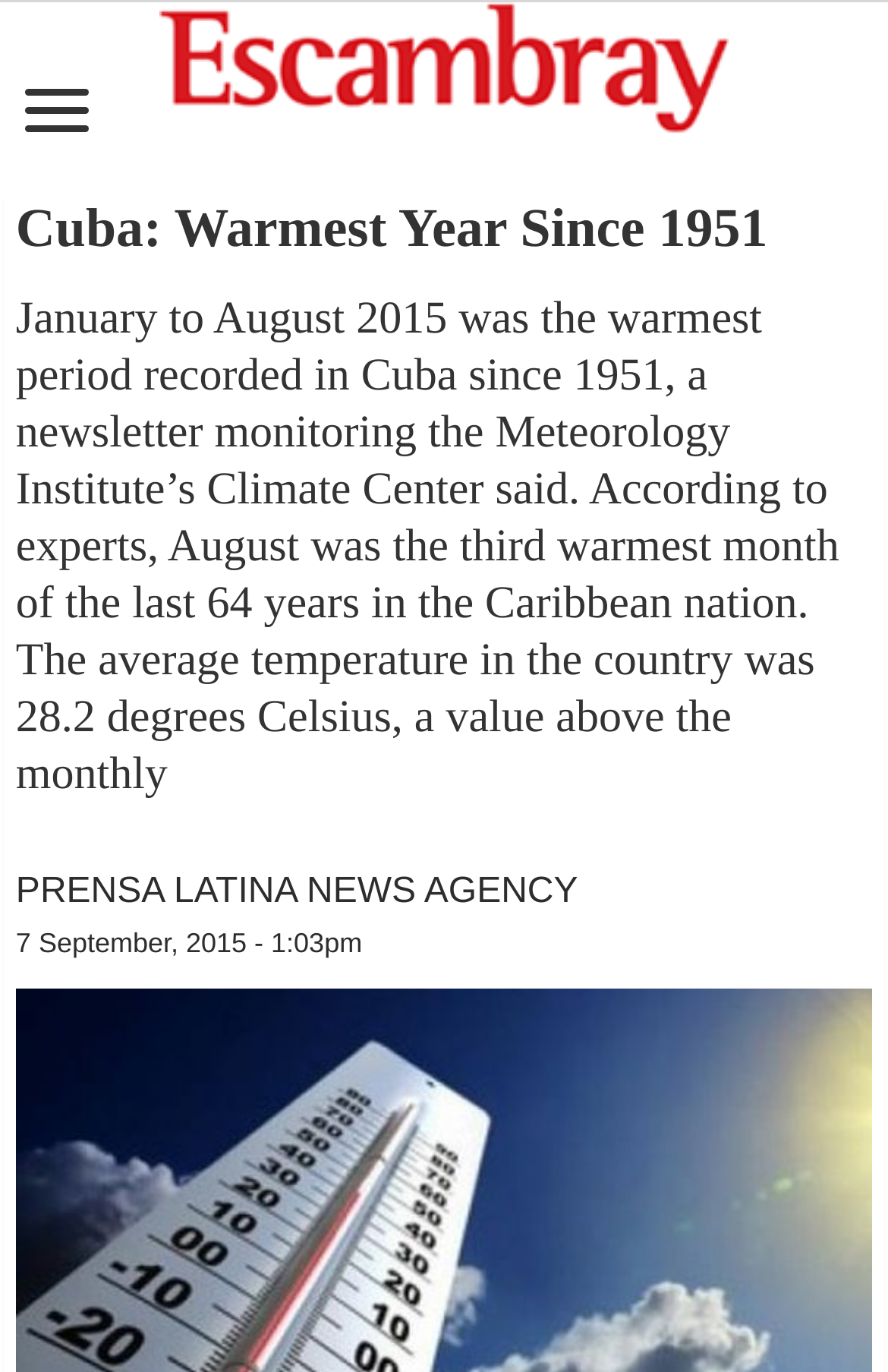What is the rank of August in terms of warmest months?
Refer to the image and respond with a one-word or short-phrase answer.

Third